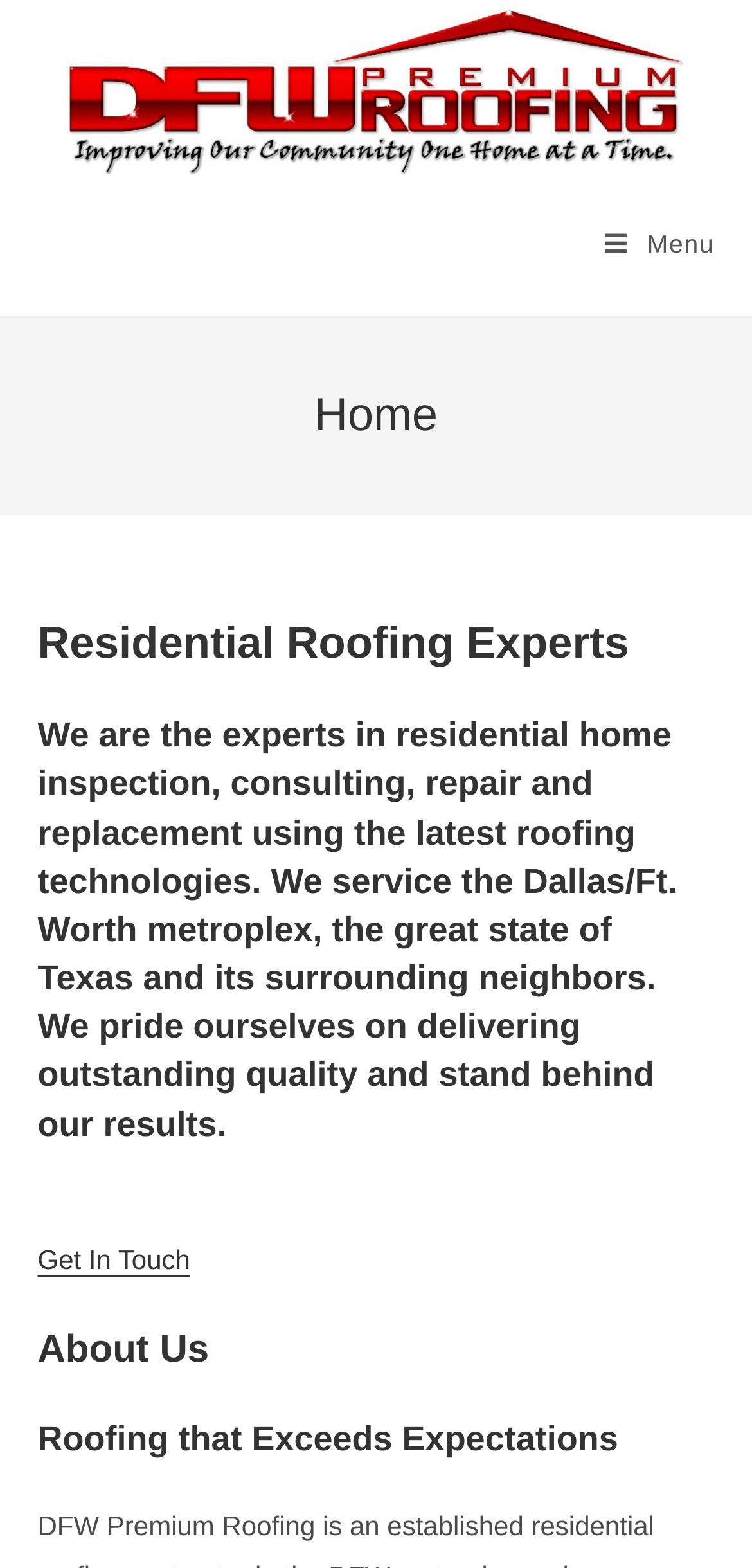Locate the bounding box of the UI element based on this description: "Get In Touch". Provide four float numbers between 0 and 1 as [left, top, right, bottom].

[0.05, 0.762, 0.253, 0.813]